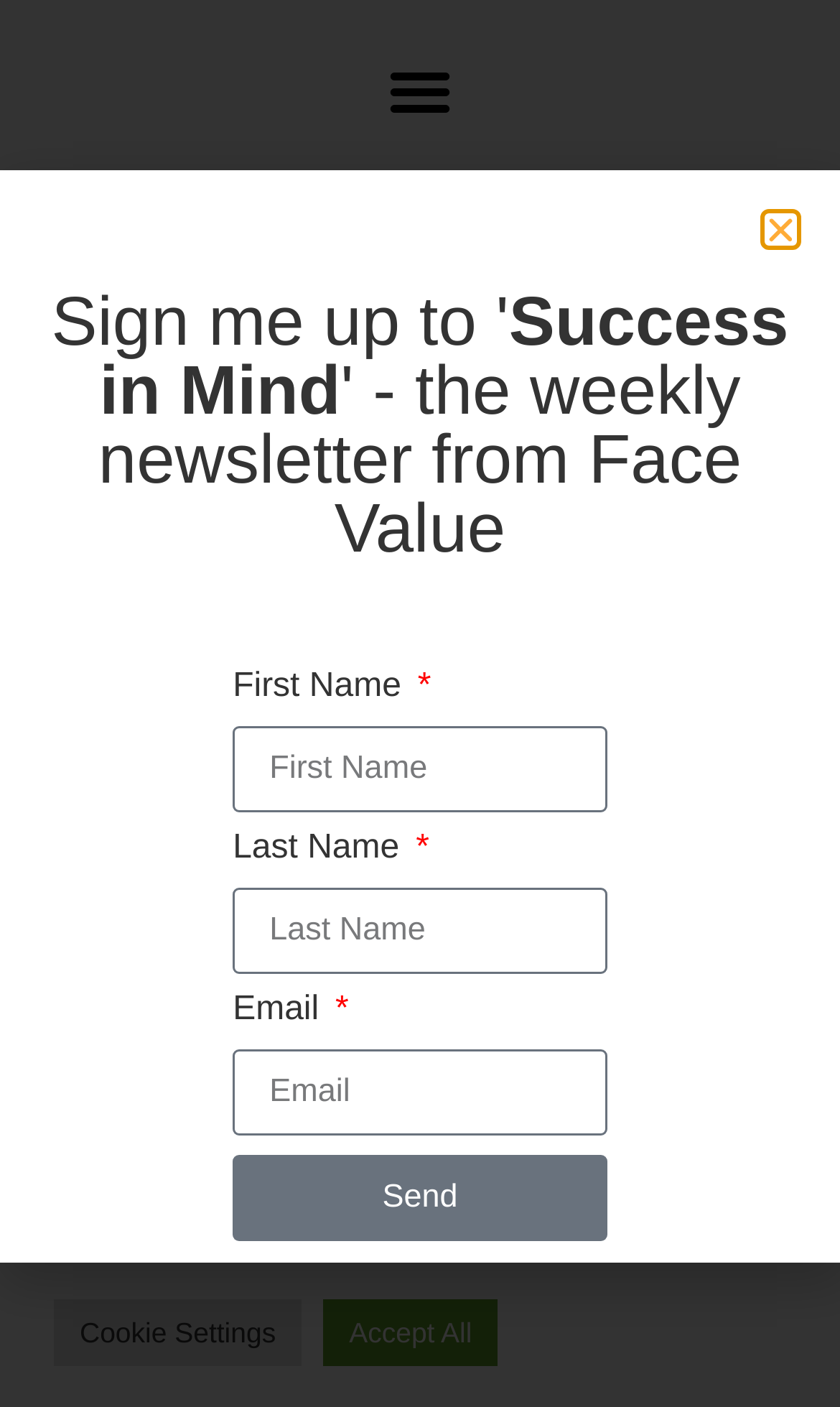What is the purpose of the 'Send' button?
Based on the image, give a concise answer in the form of a single word or short phrase.

To submit newsletter sign-up